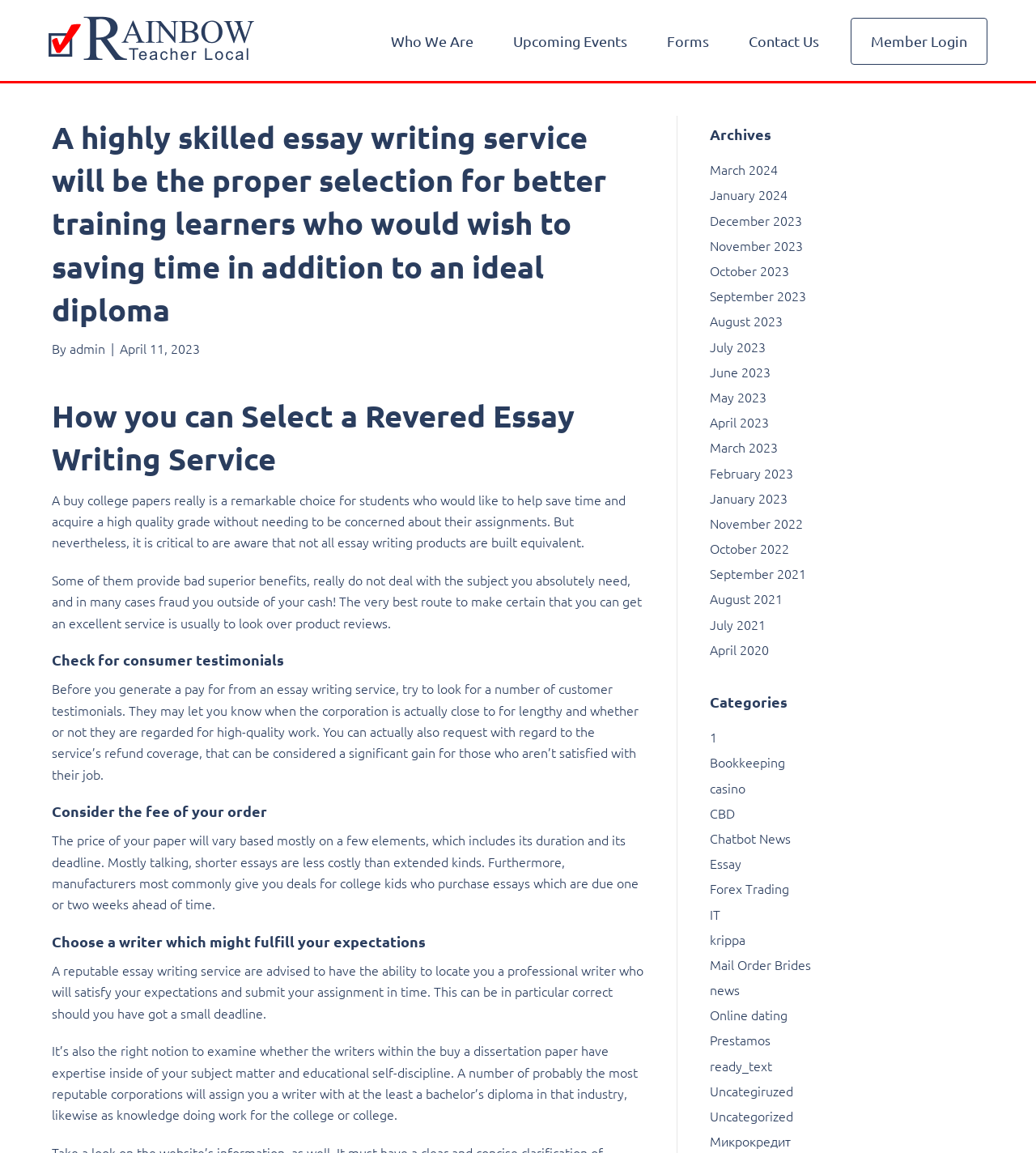Locate the bounding box of the UI element based on this description: "Prestamos". Provide four float numbers between 0 and 1 as [left, top, right, bottom].

[0.685, 0.894, 0.744, 0.91]